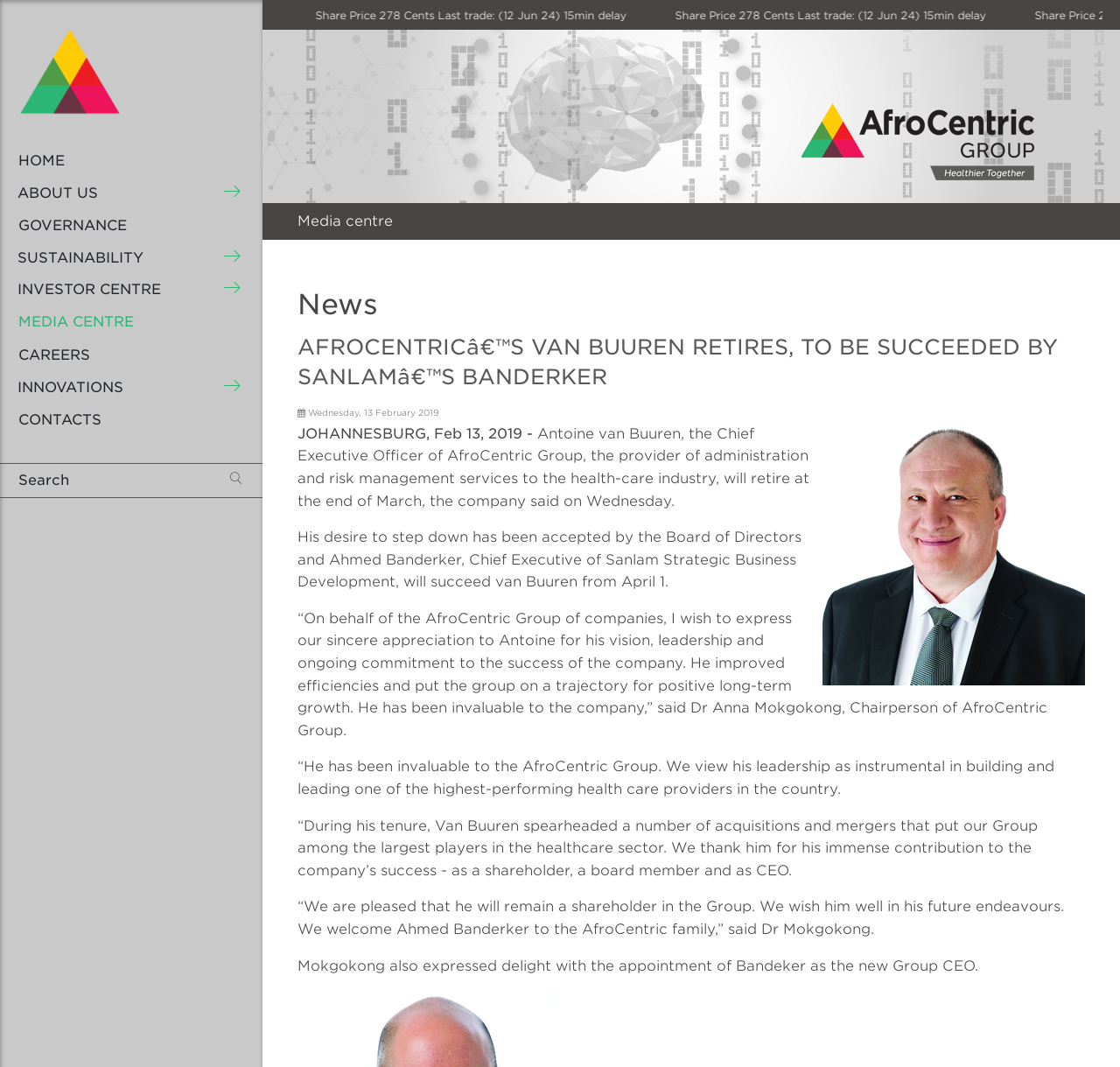Who will succeed Antoine van Buuren as CEO?
Based on the image, provide a one-word or brief-phrase response.

Ahmed Banderker